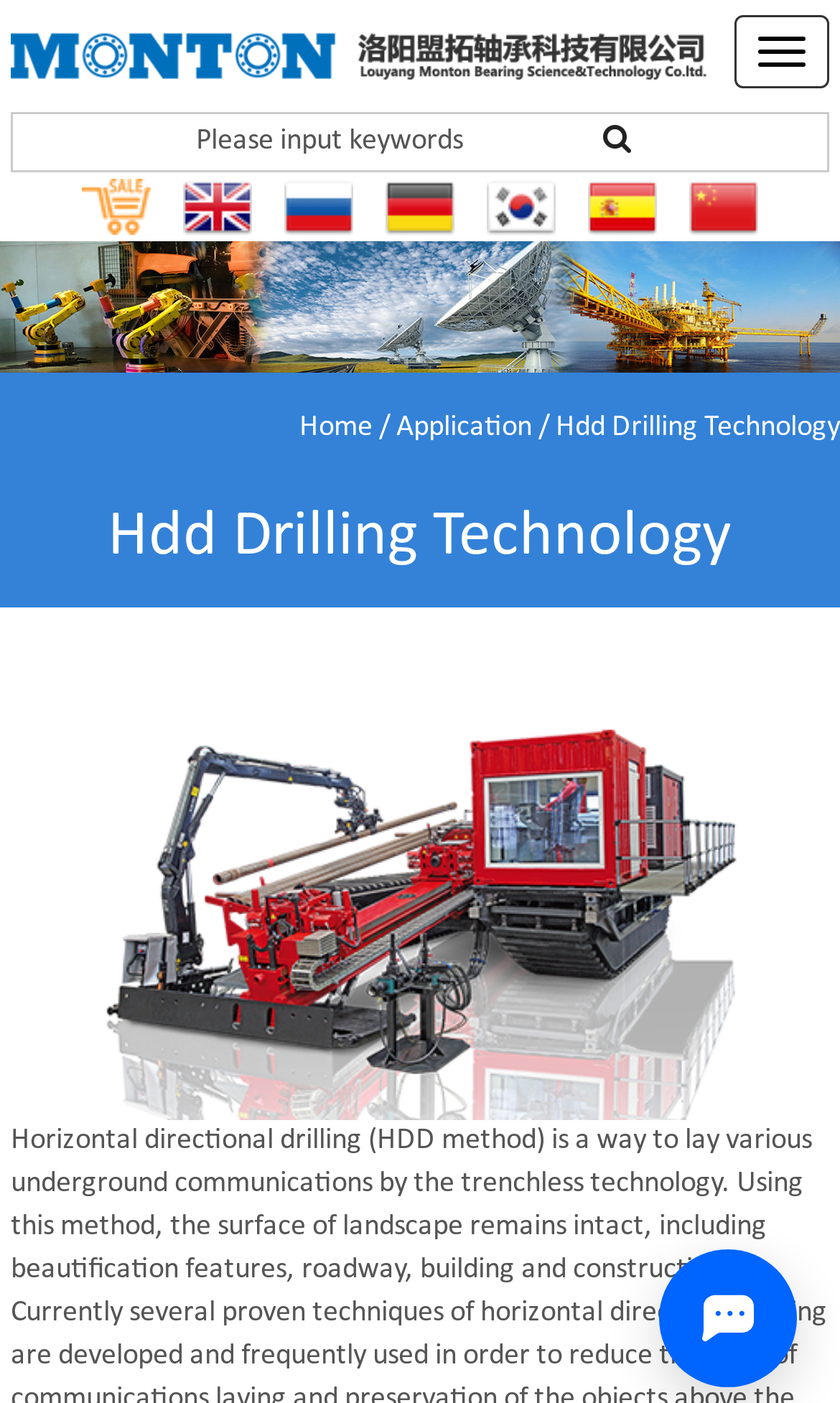Is there a search box on the webpage?
Please respond to the question with a detailed and thorough explanation.

I examined the webpage and found a textbox with a label 'Please input keywords' which suggests that it is a search box.